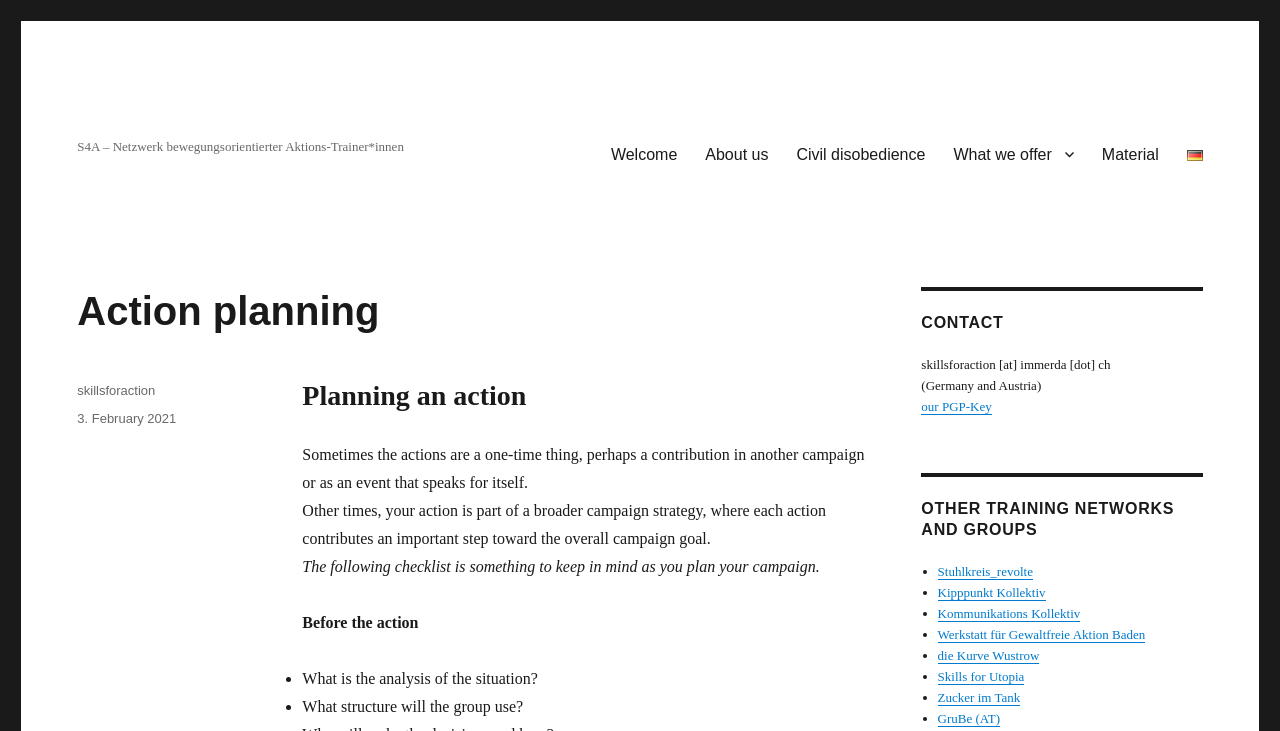What is the name of the network?
Answer the question with a thorough and detailed explanation.

The name of the network is mentioned in the static text 'S4A – Netzwerk bewegungsorientierter Aktions-Trainer*innen' at the top of the webpage.